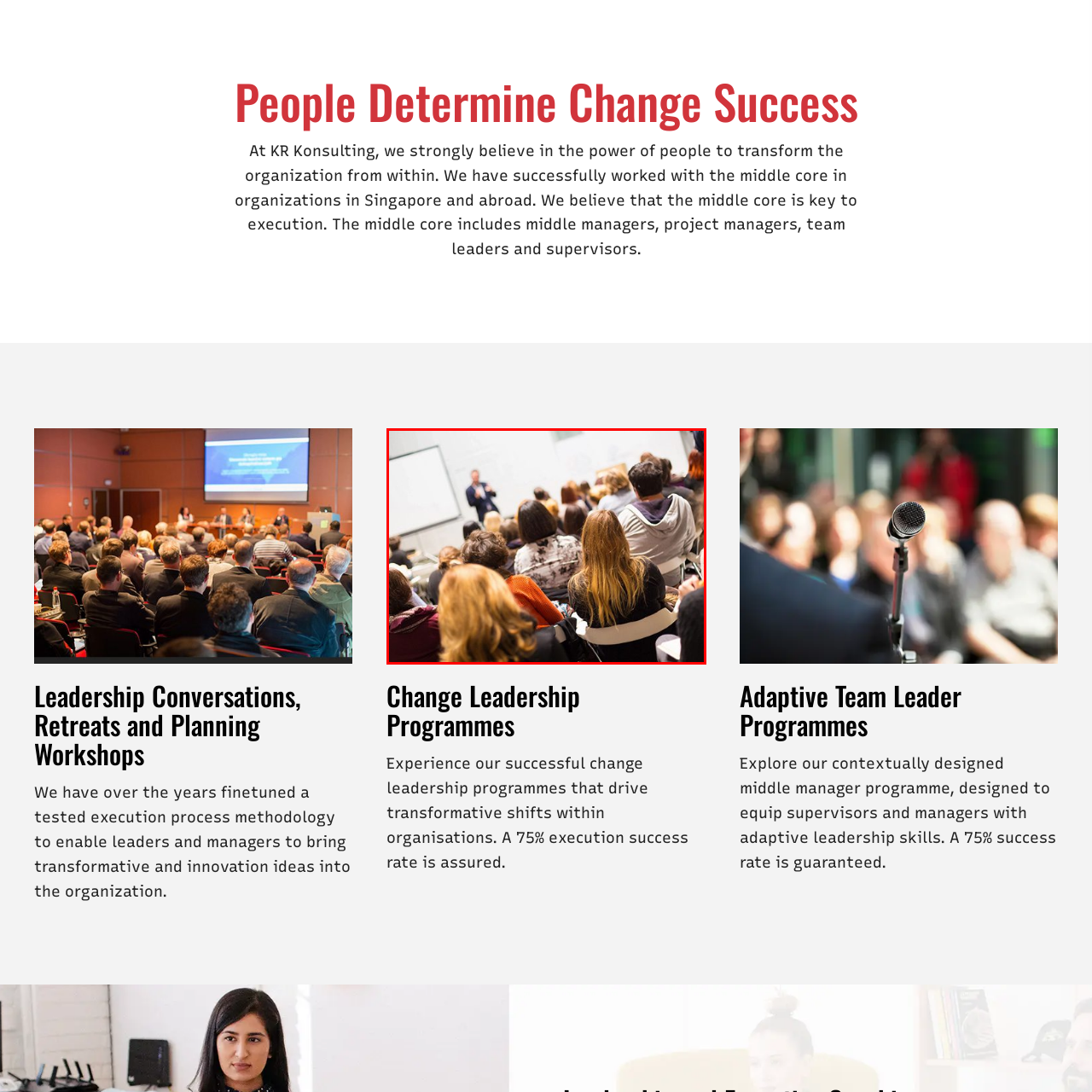View the portion of the image inside the red box and respond to the question with a succinct word or phrase: What is the focus of the participants in the image?

speaker